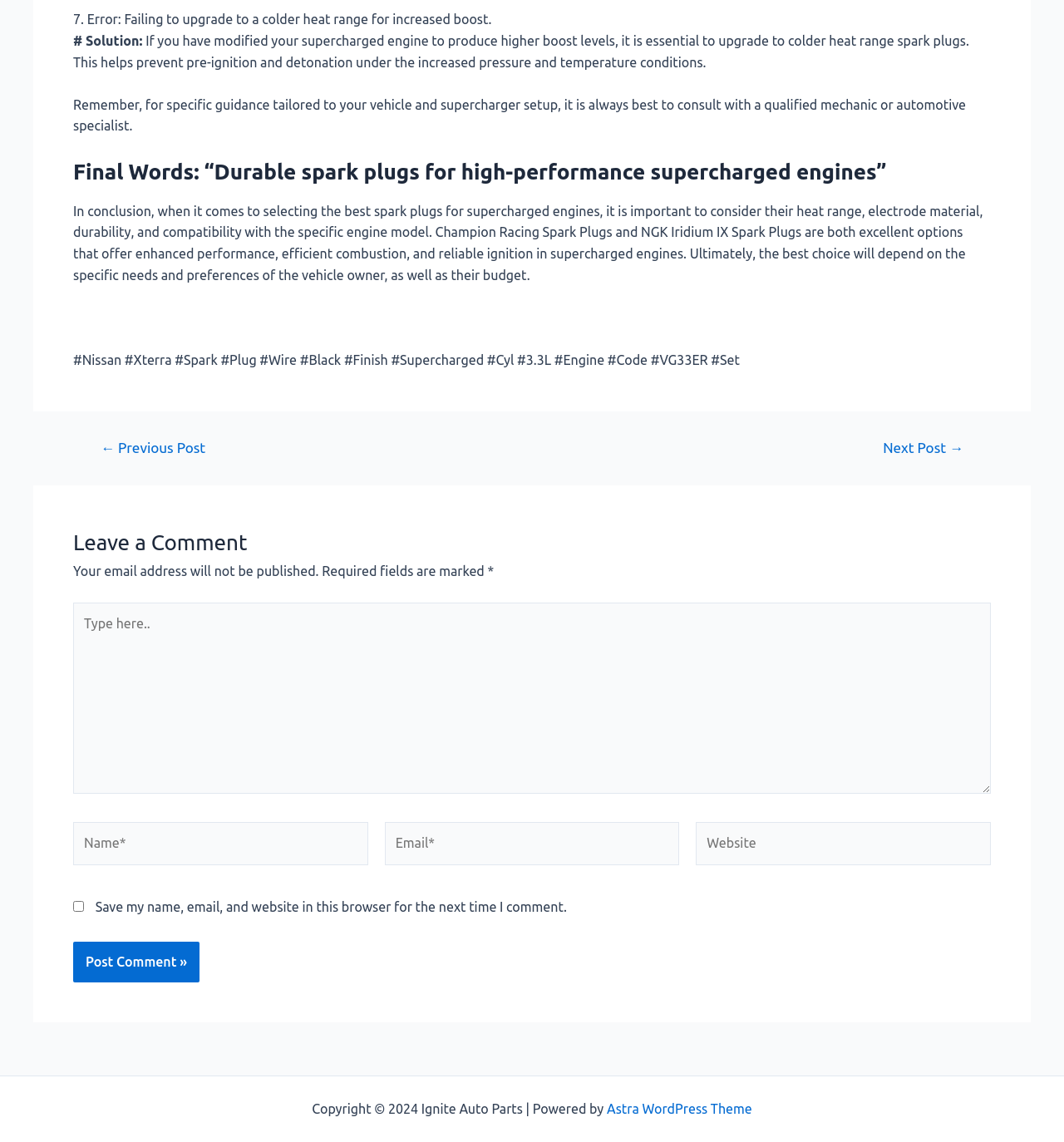What is the name of the theme used to power the website?
Give a one-word or short-phrase answer derived from the screenshot.

Astra WordPress Theme